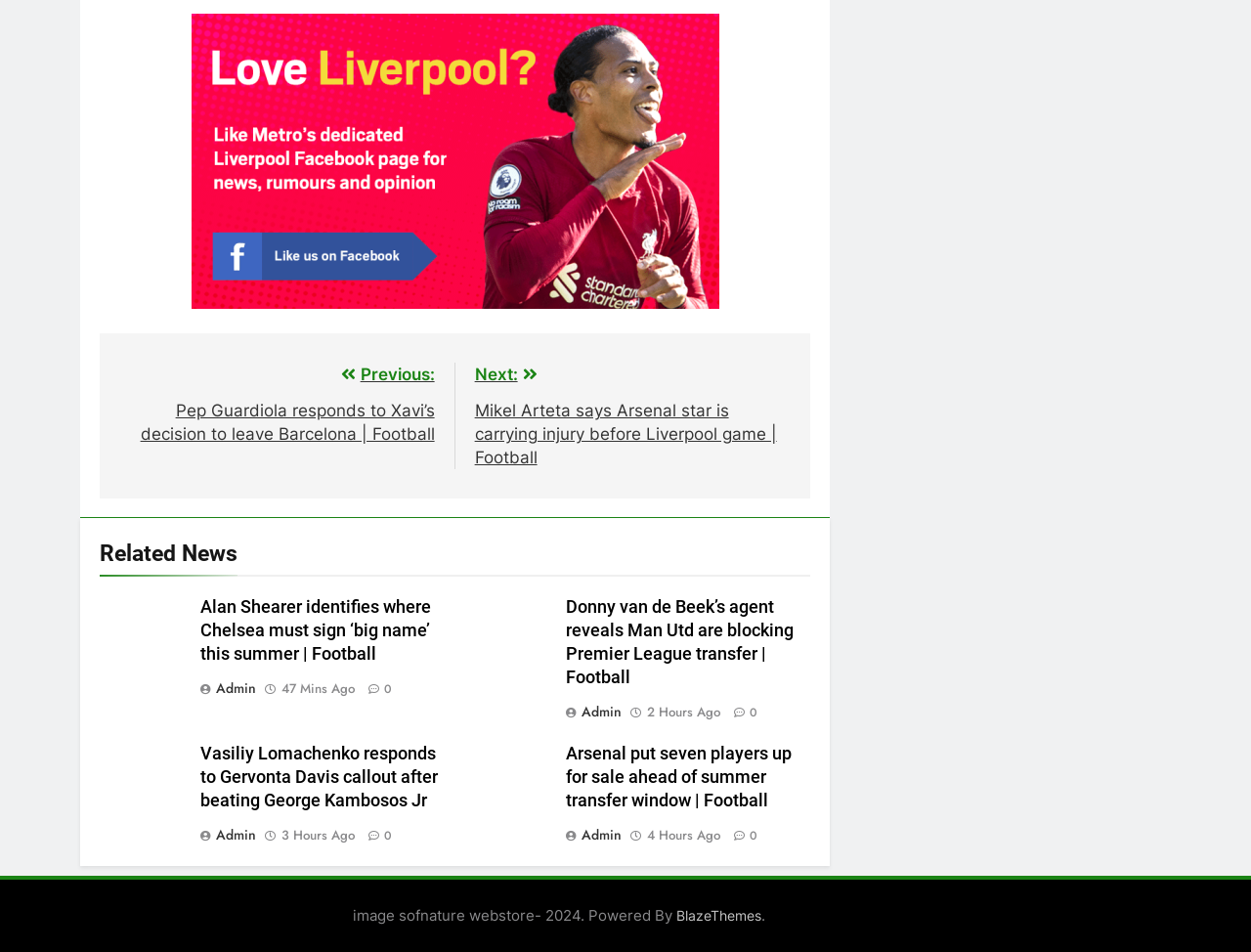What is the name of the theme provider at the bottom of the webpage? Using the information from the screenshot, answer with a single word or phrase.

BlazeThemes